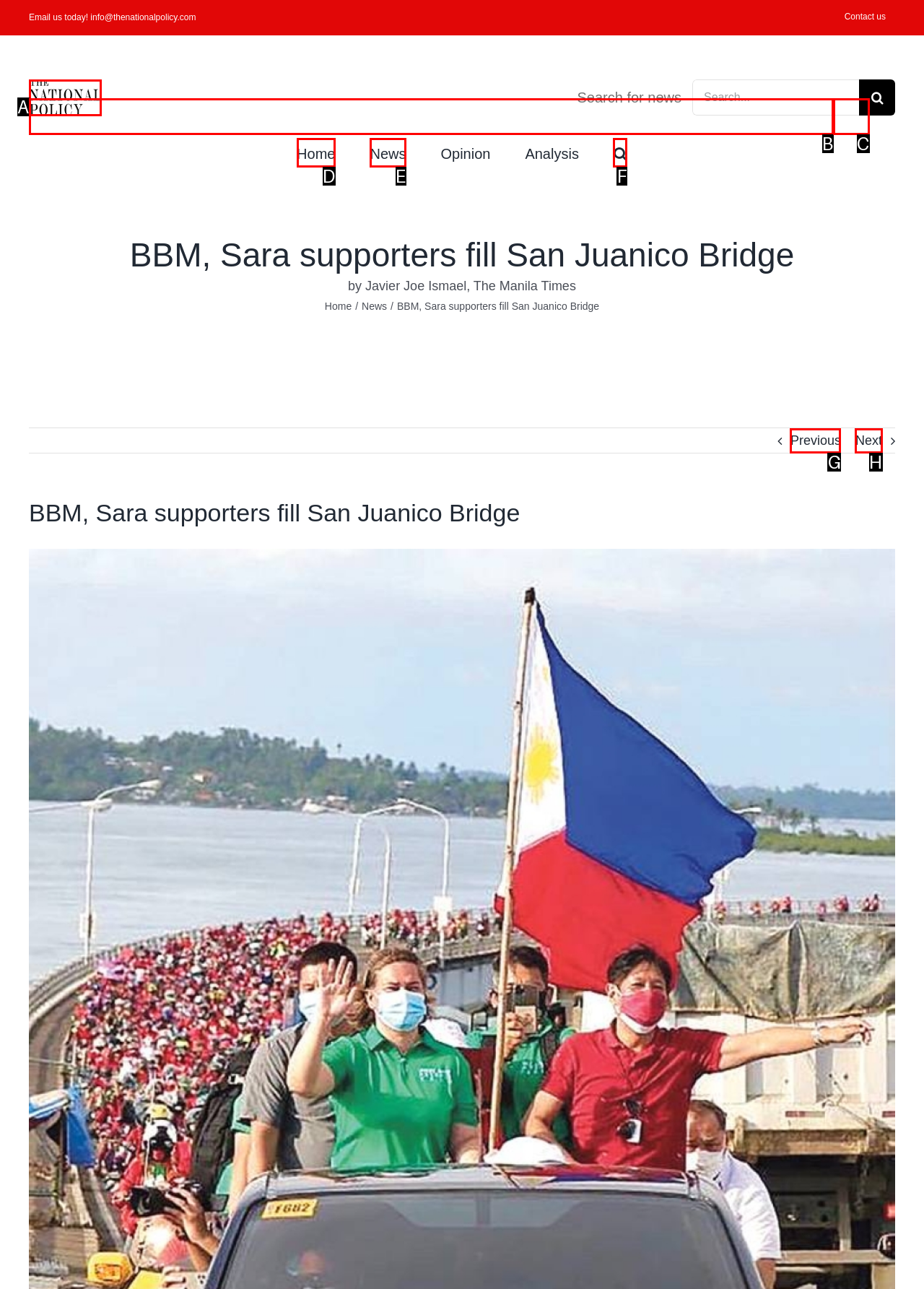From the options shown, which one fits the description: Previous? Respond with the appropriate letter.

G